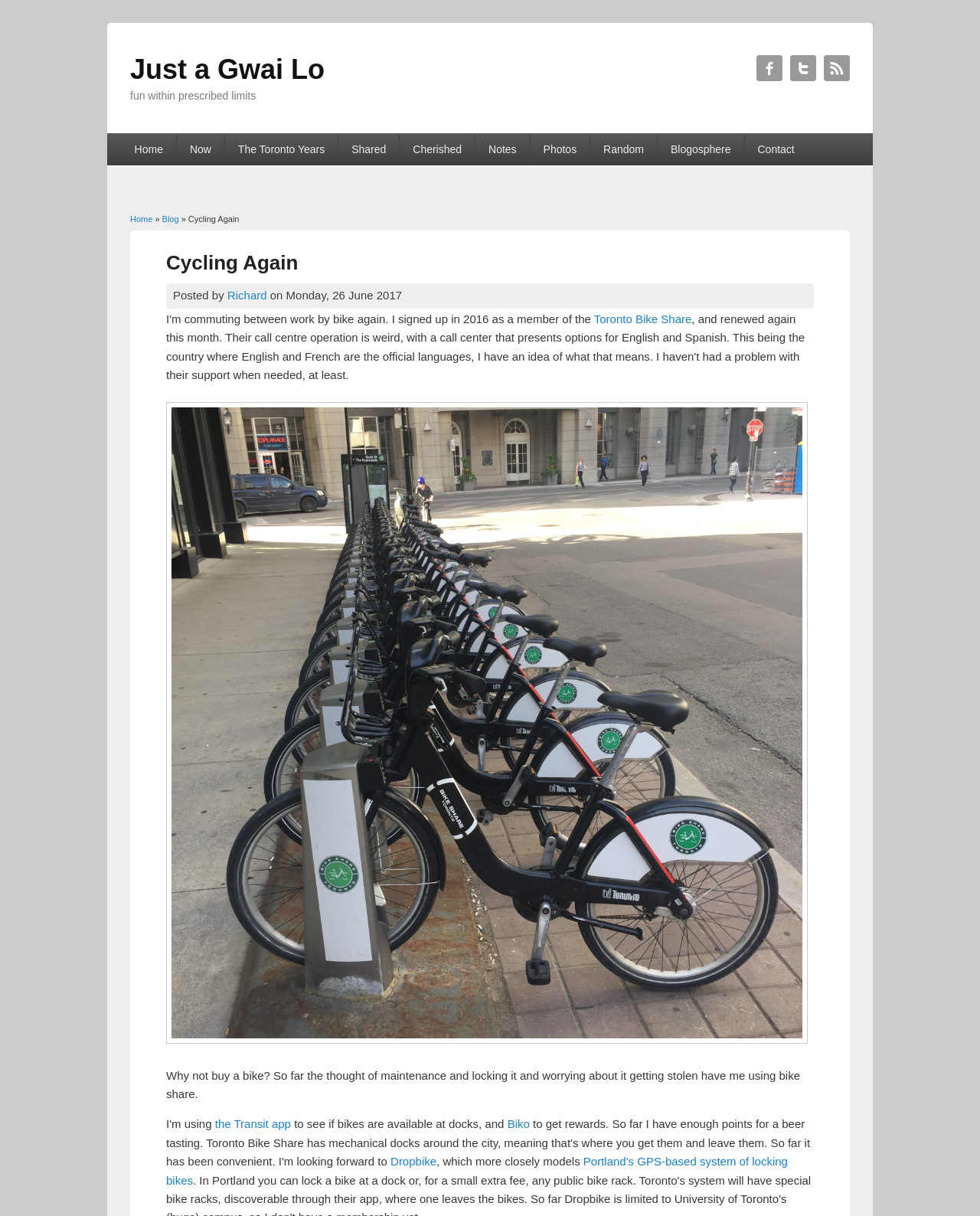Offer a meticulous description of the webpage's structure and content.

The webpage is a personal blog post titled "Cycling Again" on a website called "Just a Gwai Lo". At the top, there is a header section with the website's title and a tagline "fun within prescribed limits". Below the header, there are social media links to Facebook, Twitter, and RSS.

On the left side, there is a navigation menu with links to various sections of the website, including "Home", "Now", "The Toronto Years", and others. Below the navigation menu, there is a breadcrumb trail showing the current page's location within the website.

The main content of the page is a blog post about the author's experience with bike sharing in Toronto. The post is divided into several sections, with headings and paragraphs of text. There is an image of a full Toronto Bike Share dock near The Esplanade, which is placed below the introductory paragraph.

The text describes the author's decision to use bike sharing instead of buying a bike, citing concerns about maintenance and theft. The author also mentions using the Transit app to check bike availability and other bike-sharing services like Biko and Dropbike. There is a link to a description of Portland's GPS-based bike locking system.

Throughout the page, there are several links to other websites and sections of the blog, as well as a link to the author's profile. The overall layout is organized, with clear headings and concise text.